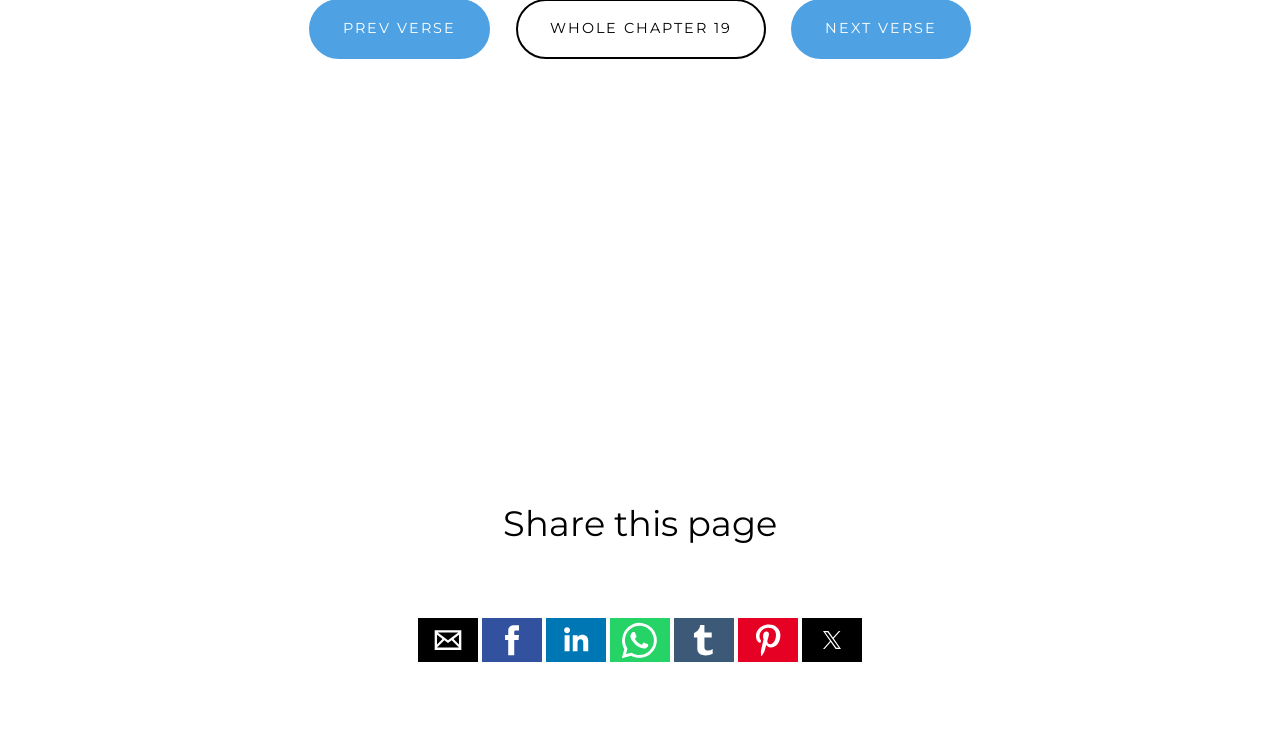Could you highlight the region that needs to be clicked to execute the instruction: "Share this page by facebook"?

[0.377, 0.817, 0.423, 0.875]